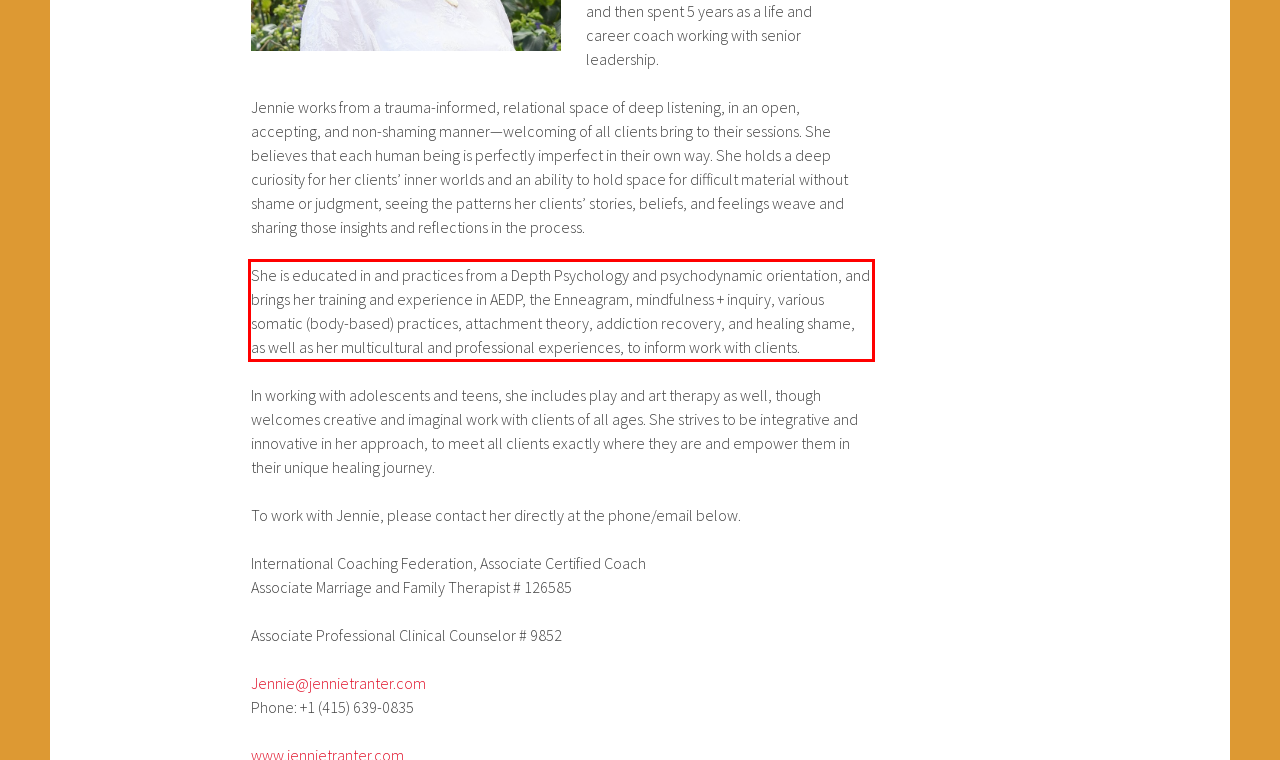Examine the webpage screenshot, find the red bounding box, and extract the text content within this marked area.

She is educated in and practices from a Depth Psychology and psychodynamic orientation, and brings her training and experience in AEDP, the Enneagram, mindfulness + inquiry, various somatic (body-based) practices, attachment theory, addiction recovery, and healing shame, as well as her multicultural and professional experiences, to inform work with clients.